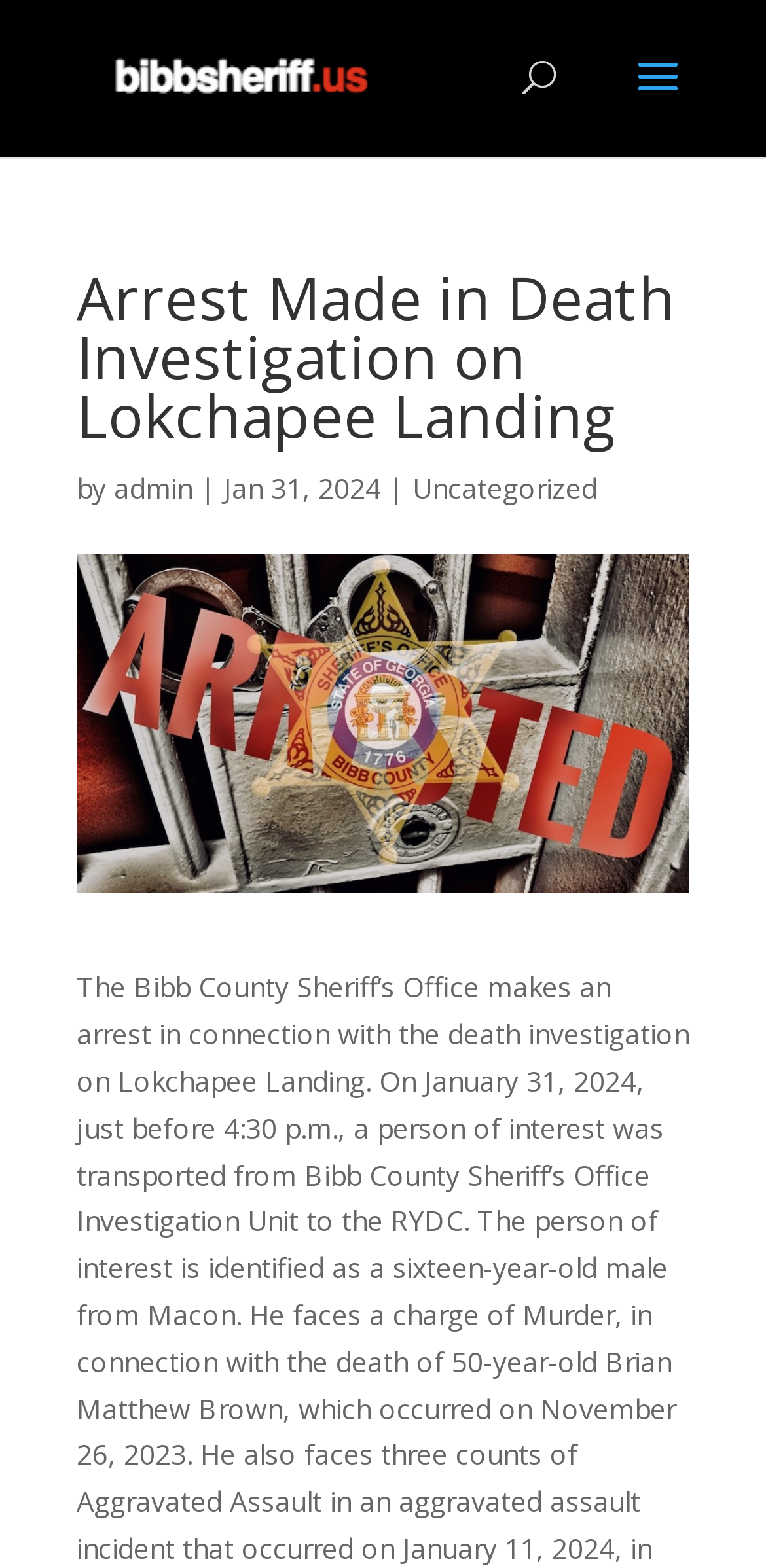Predict the bounding box for the UI component with the following description: "admin".

[0.149, 0.299, 0.251, 0.323]